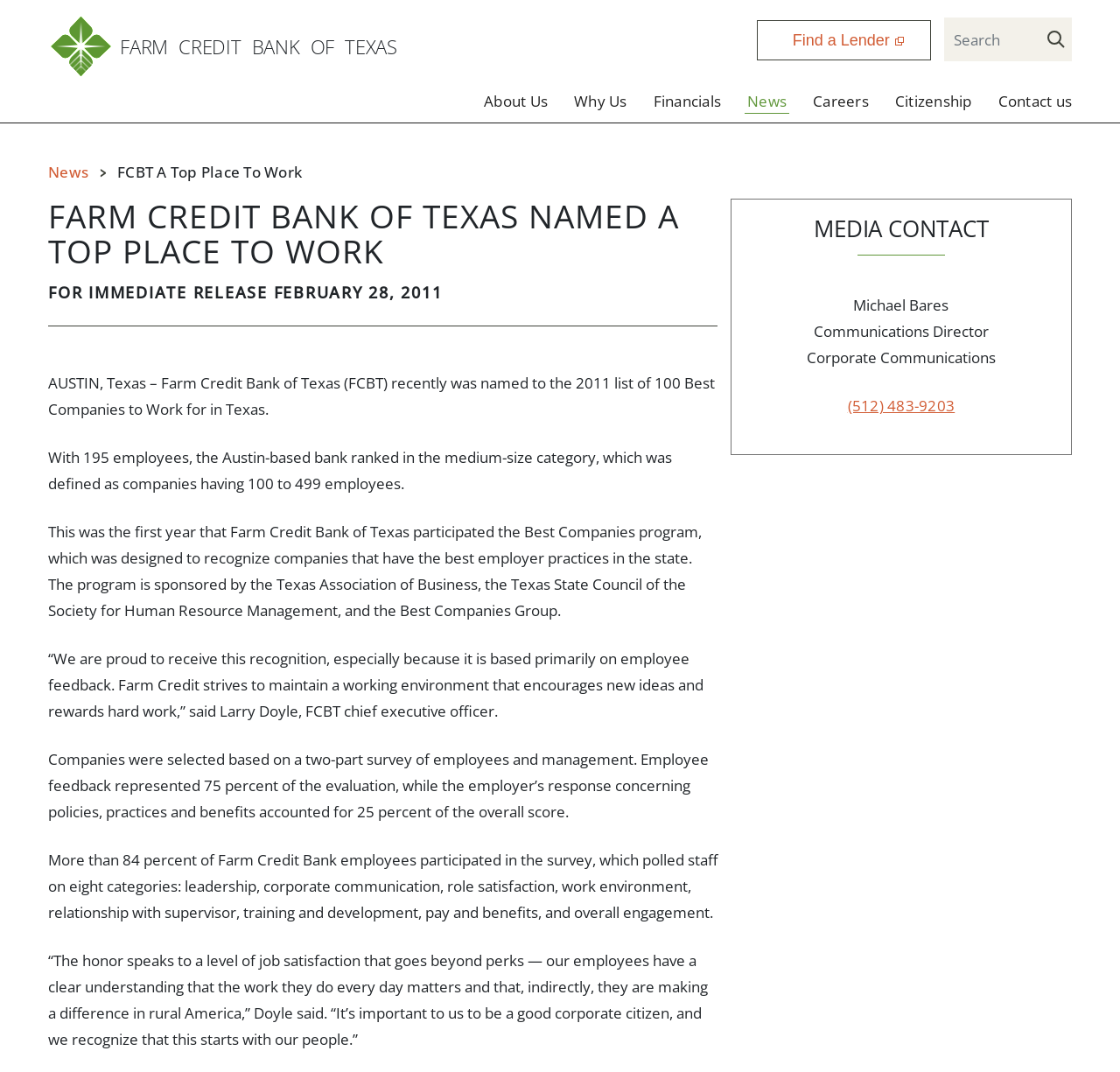Determine the bounding box coordinates of the area to click in order to meet this instruction: "Click on the 'Find a Lender' link".

[0.676, 0.019, 0.831, 0.056]